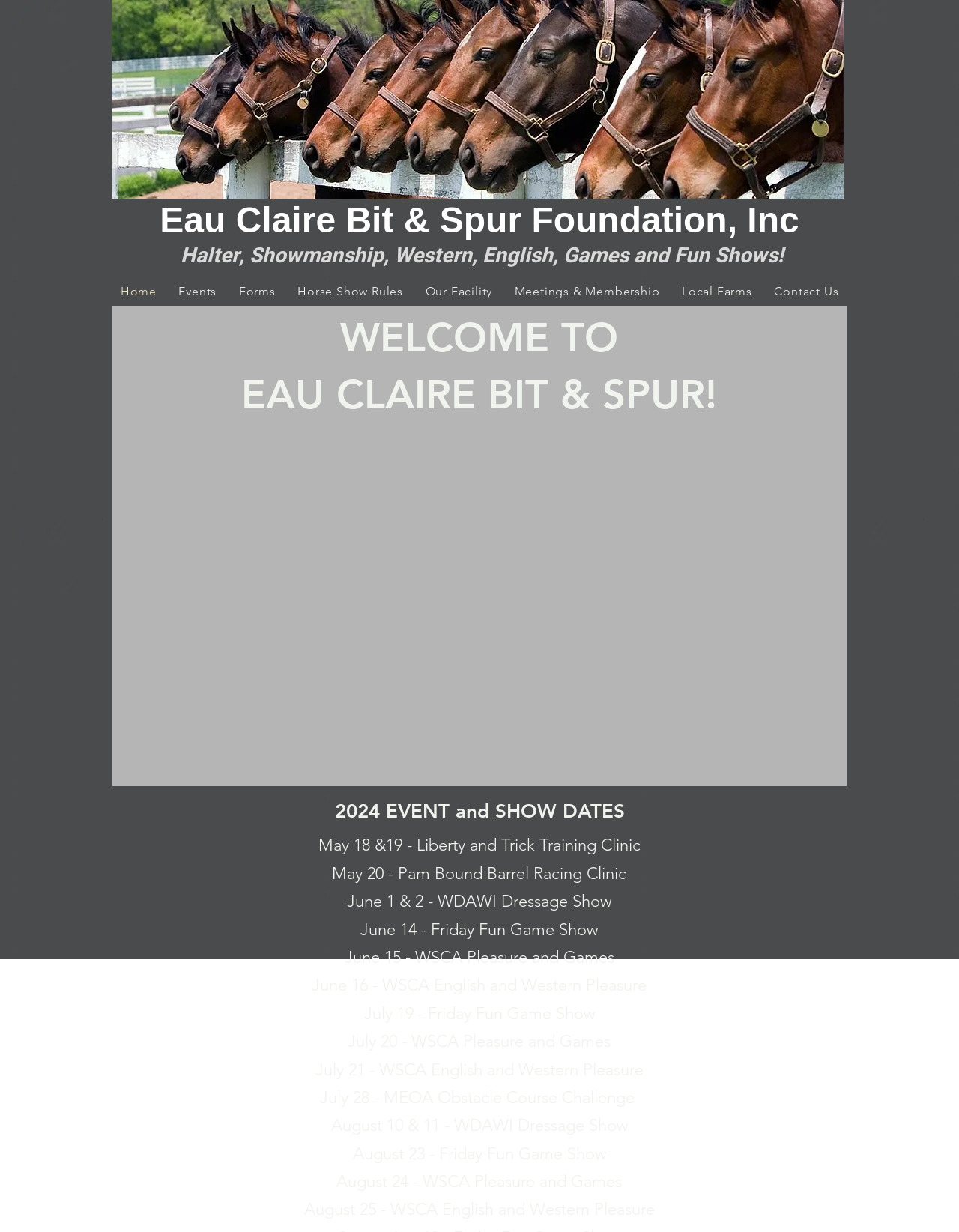Indicate the bounding box coordinates of the clickable region to achieve the following instruction: "Explore Our Facility."

[0.435, 0.224, 0.522, 0.248]